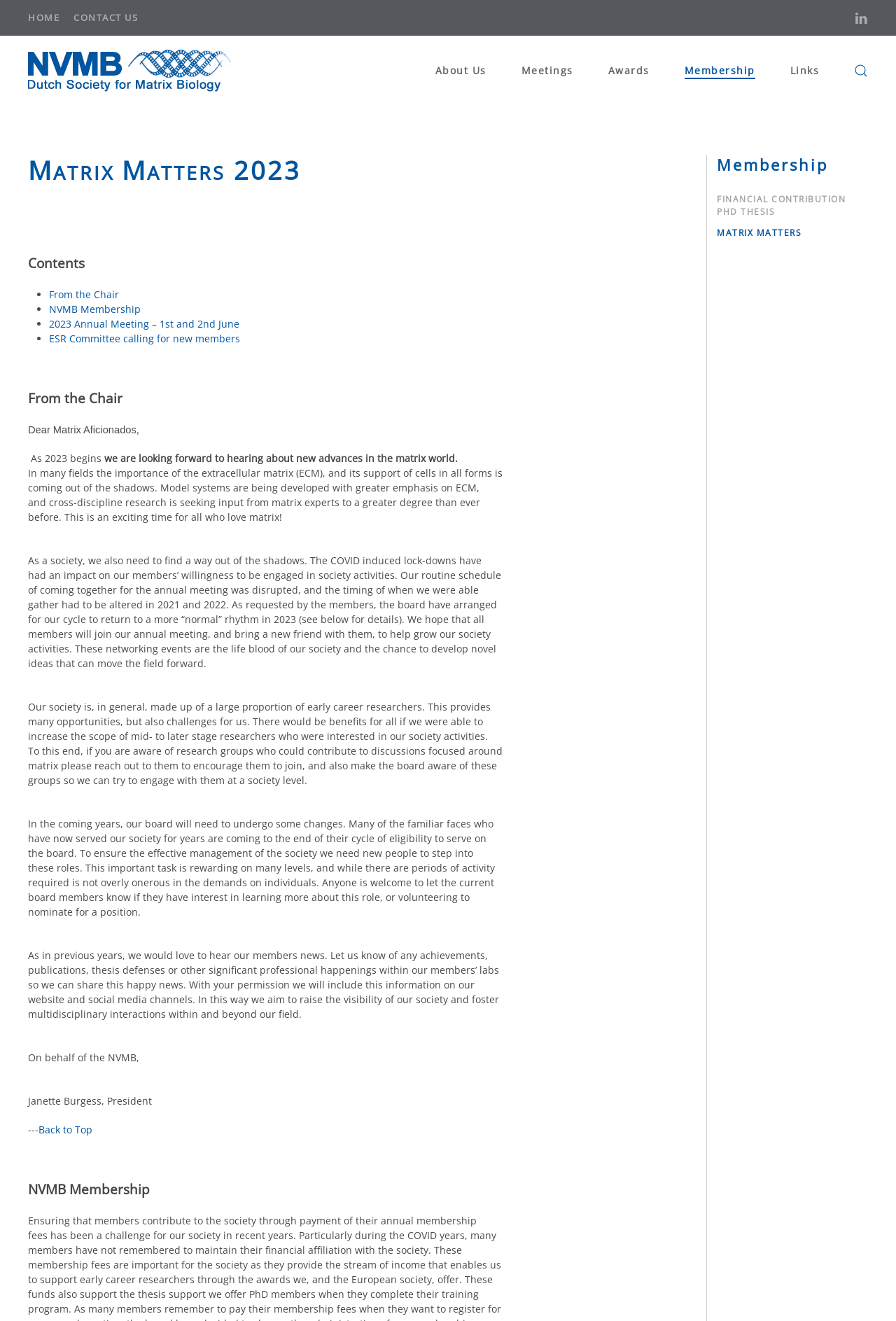Find the bounding box coordinates of the element to click in order to complete the given instruction: "Open the 'About Us' menu."

[0.486, 0.027, 0.543, 0.08]